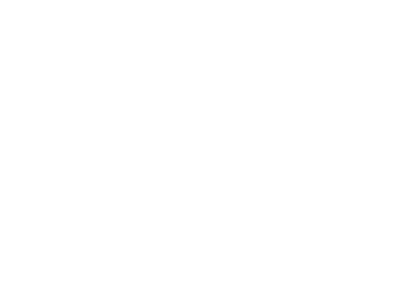Generate an in-depth description of the image you see.

The image features a stylized graphic that embodies the energetic and playful spirit of a gaming atmosphere. Set against a vibrant background, it likely highlights themes related to entertainment and fun, which aligns with the surrounding context of food, drinks, and events. Positioned within a section titled "Games," the graphic serves as an engaging visual element, inviting visitors to explore the various offerings. It complements promotional links related to upcoming events and experiences, such as live shows and special tickets. Overall, this image encapsulates the excitement of enjoying activities and entertainment in a lively environment.